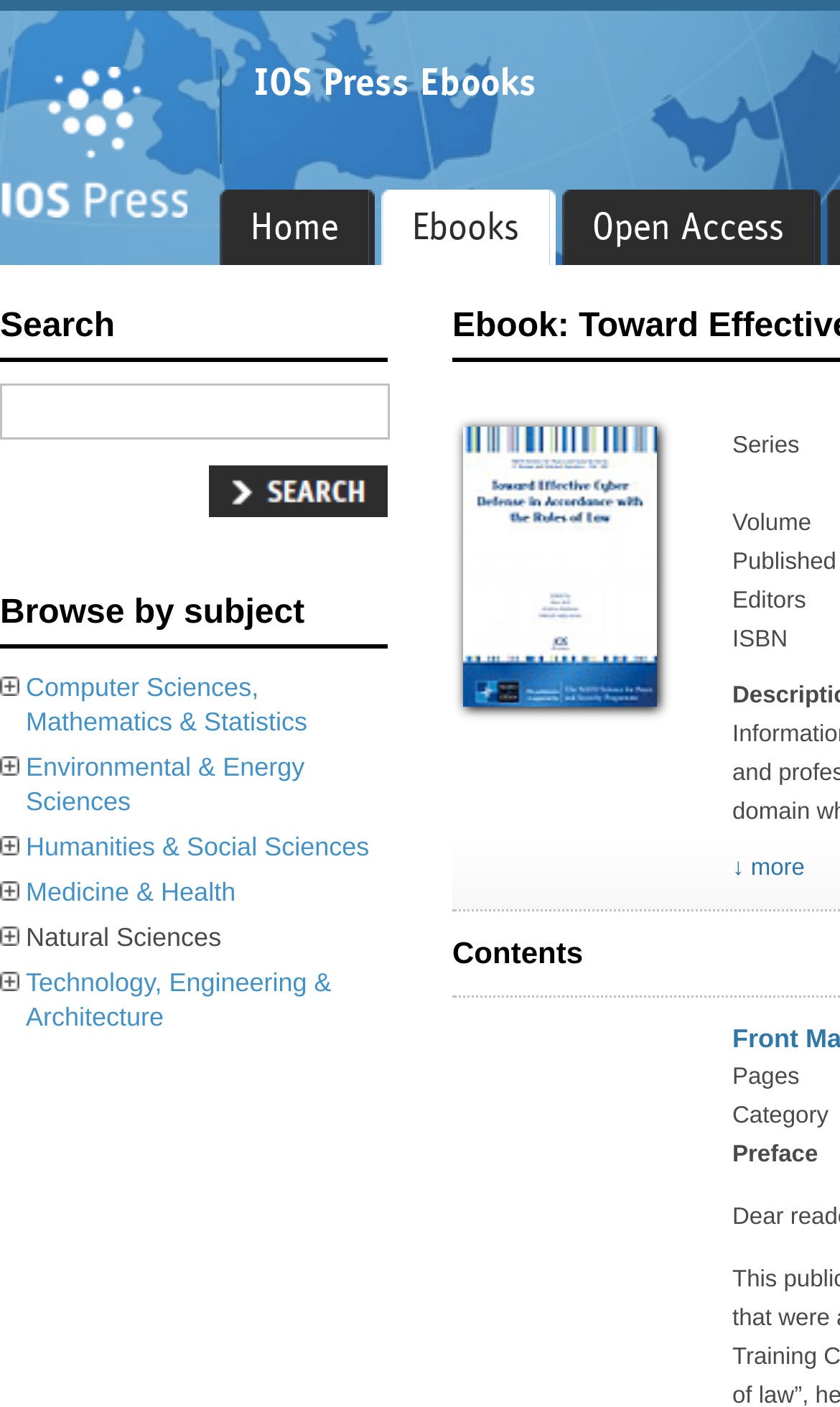For the element described, predict the bounding box coordinates as (top-left x, top-left y, bottom-right x, bottom-right y). All values should be between 0 and 1. Element description: Open Access

[0.669, 0.135, 0.977, 0.188]